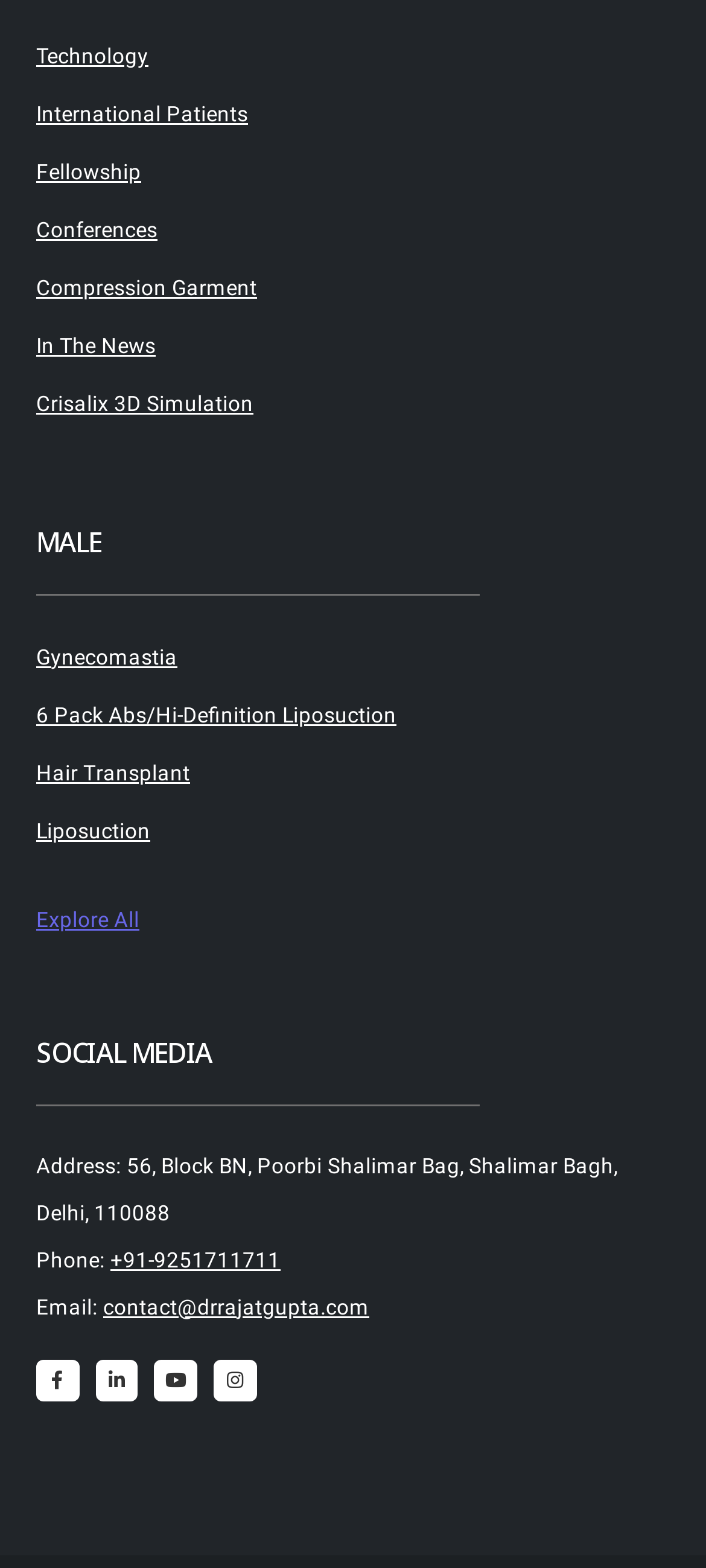What is the purpose of the 'Compression Garment' link?
Based on the screenshot, provide your answer in one word or phrase.

Unknown